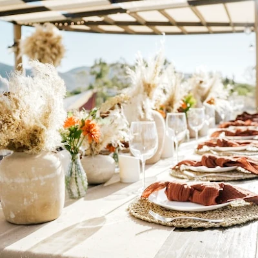Where is the retreat location situated?
Refer to the screenshot and respond with a concise word or phrase.

Baja California, Mexico